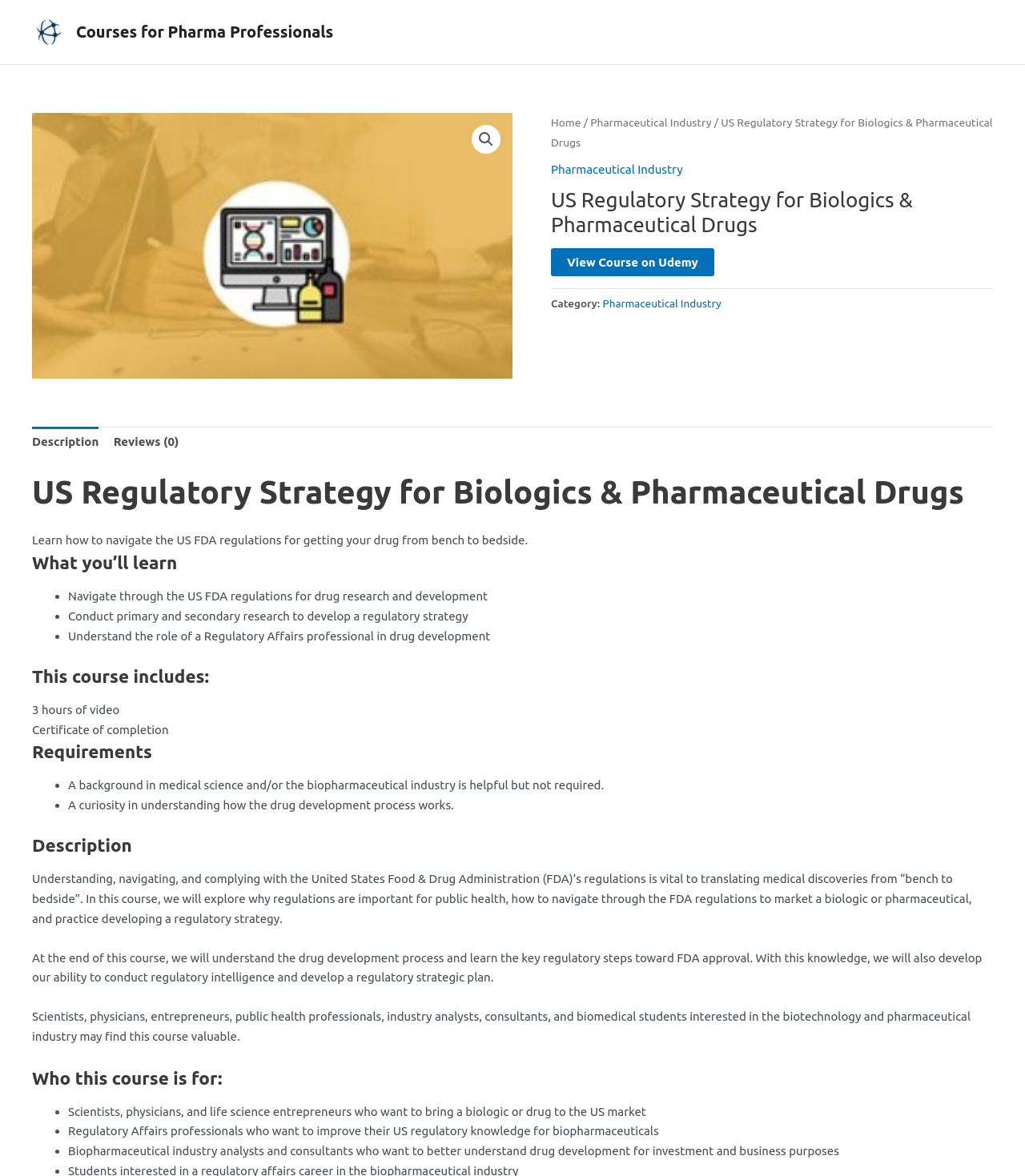Please specify the bounding box coordinates in the format (top-left x, top-left y, bottom-right x, bottom-right y), with all values as floating point numbers between 0 and 1. Identify the bounding box of the UI element described by: View Course on Udemy

[0.538, 0.211, 0.697, 0.235]